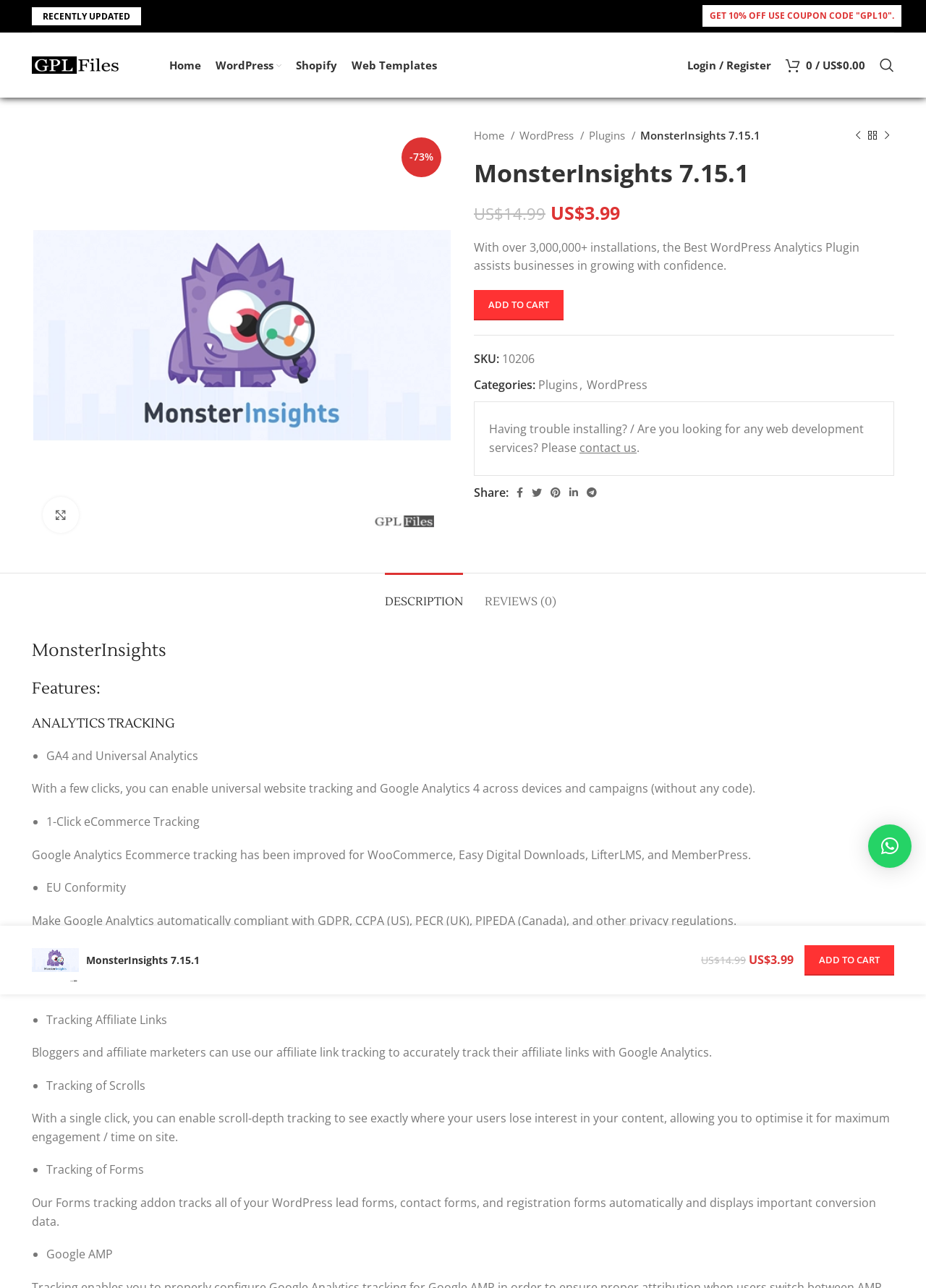What is the name of the plugin?
Deliver a detailed and extensive answer to the question.

I found the answer by looking at the heading elements on the webpage, specifically the one that says 'MonsterInsights 7.15.1' which suggests that MonsterInsights is the name of the plugin.